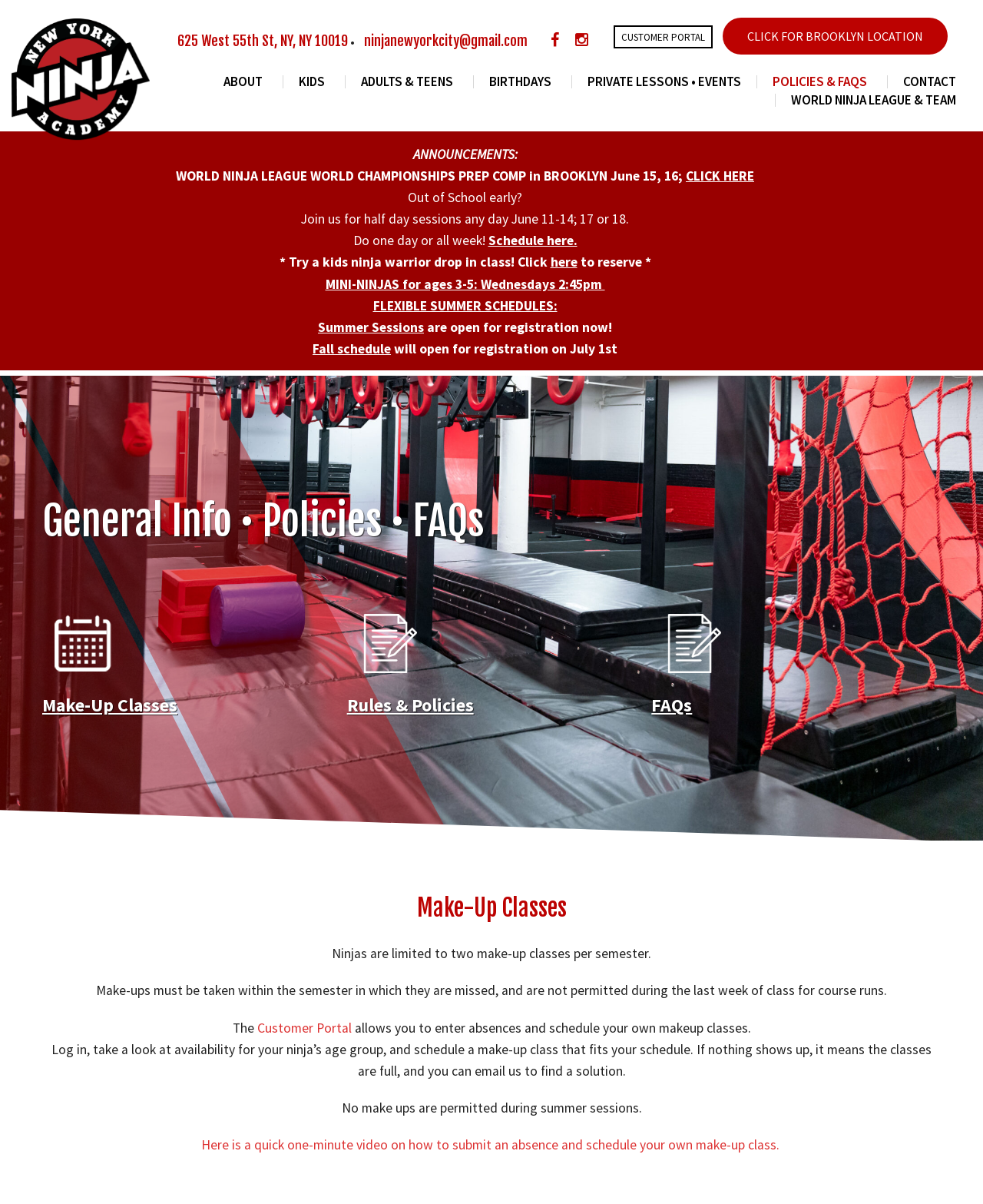Please determine the bounding box coordinates of the element's region to click for the following instruction: "Schedule a kids ninja warrior drop-in class".

[0.496, 0.193, 0.587, 0.207]